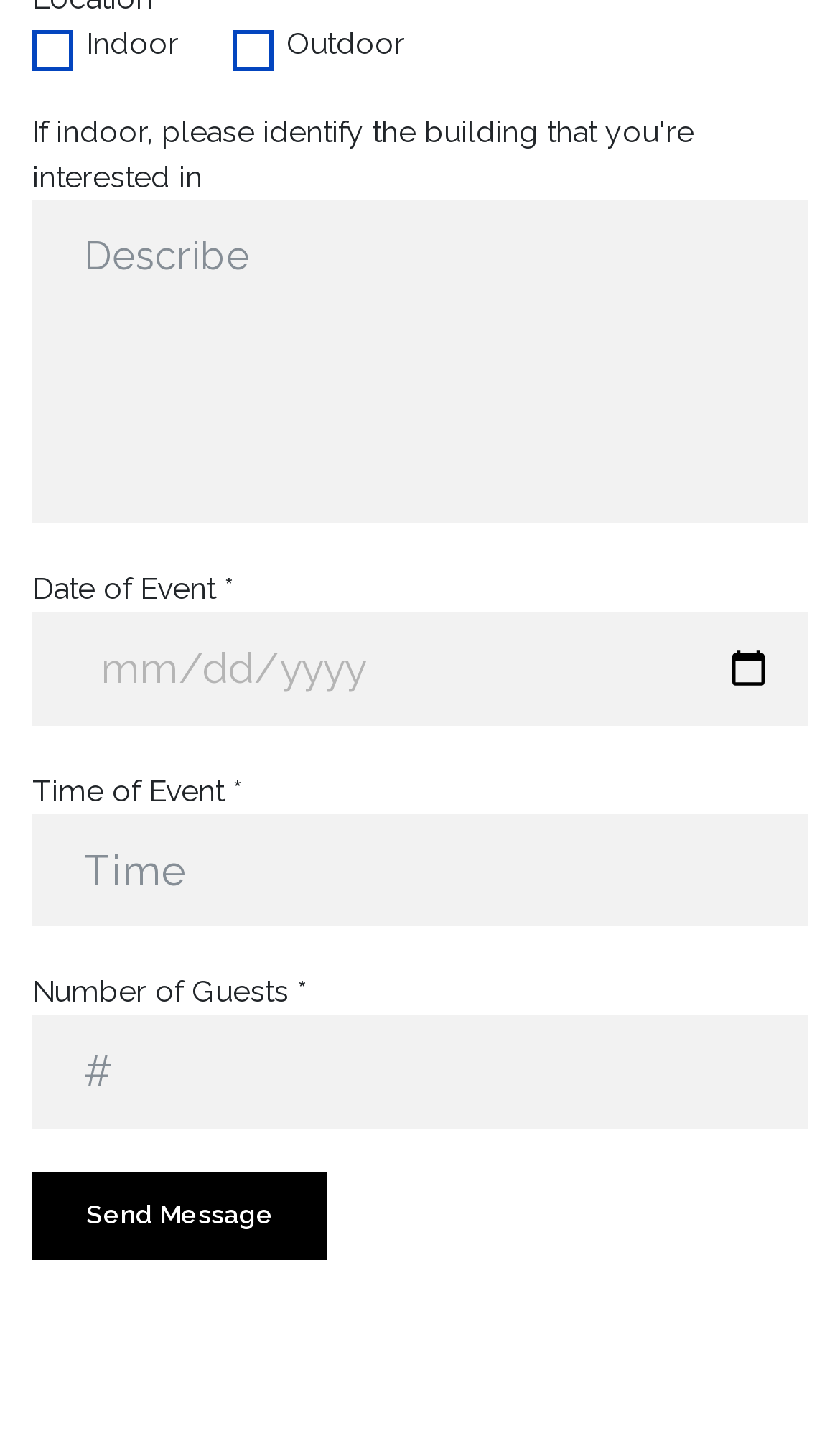What is the maximum year that can be selected?
Answer the question with a detailed and thorough explanation.

The maximum year that can be selected can be found in the 'Date of Event' section, where the spinbutton for the year has a valuemax of 275760, indicating that the maximum year that can be selected is 275760.